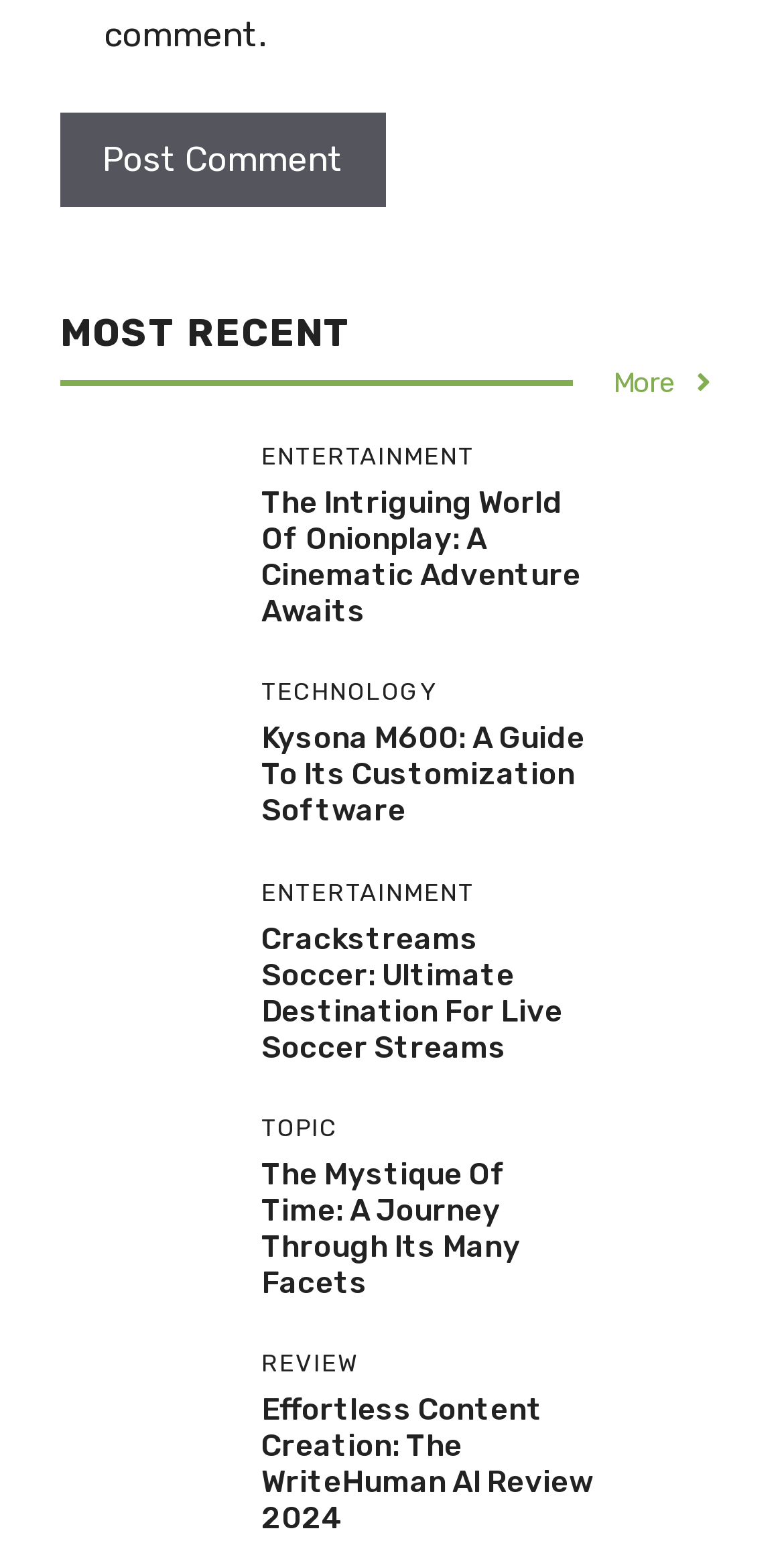Identify the bounding box coordinates for the UI element described as follows: Powered by Shopify. Use the format (top-left x, top-left y, bottom-right x, bottom-right y) and ensure all values are floating point numbers between 0 and 1.

None